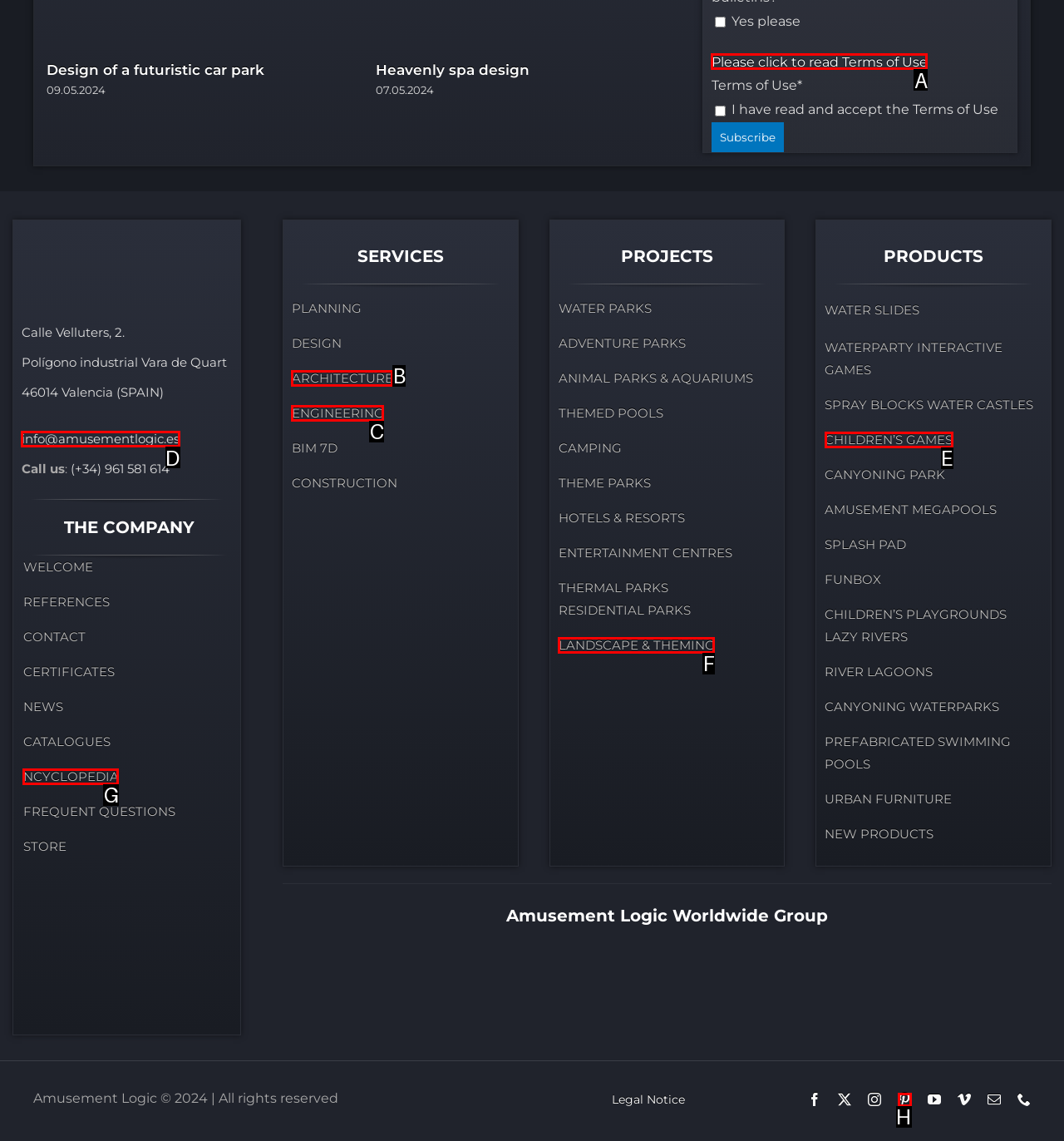Identify the correct UI element to click for this instruction: Contact Amusement Logic via email
Respond with the appropriate option's letter from the provided choices directly.

D